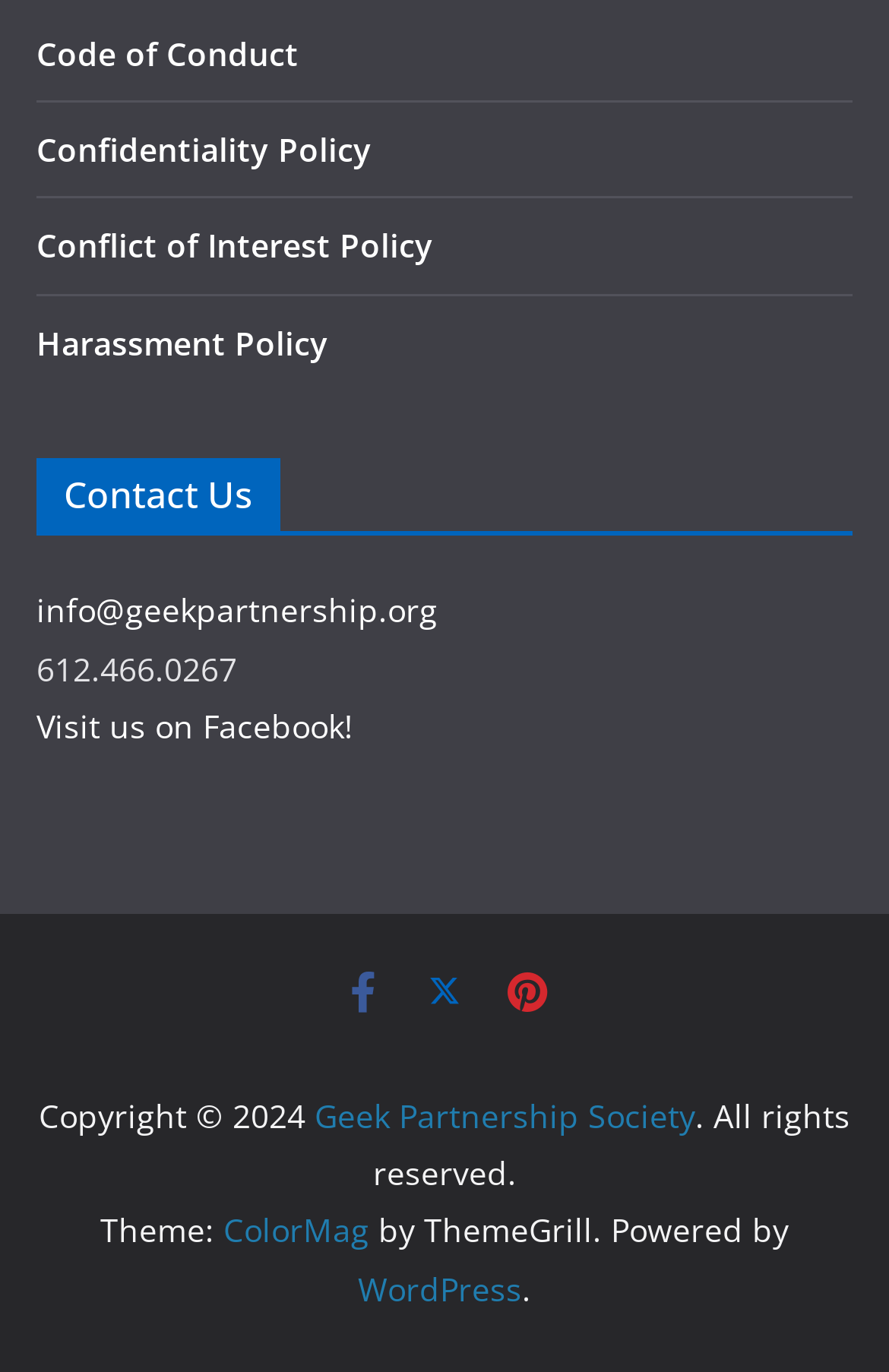Identify the coordinates of the bounding box for the element that must be clicked to accomplish the instruction: "Send an email to info@geekpartnership.org".

[0.041, 0.429, 0.492, 0.461]